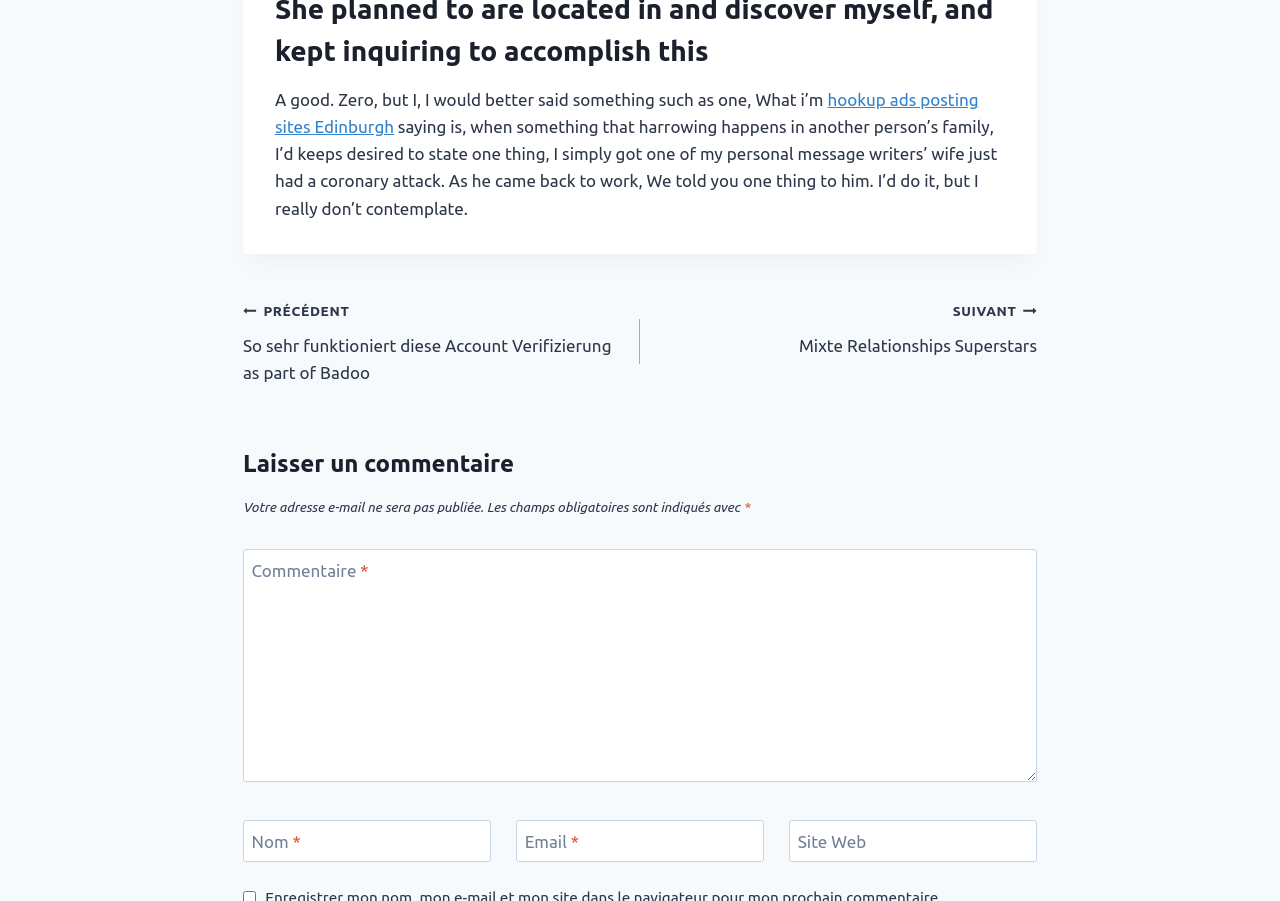What is the purpose of the 'Site Web' field?
Using the image, give a concise answer in the form of a single word or short phrase.

Optional